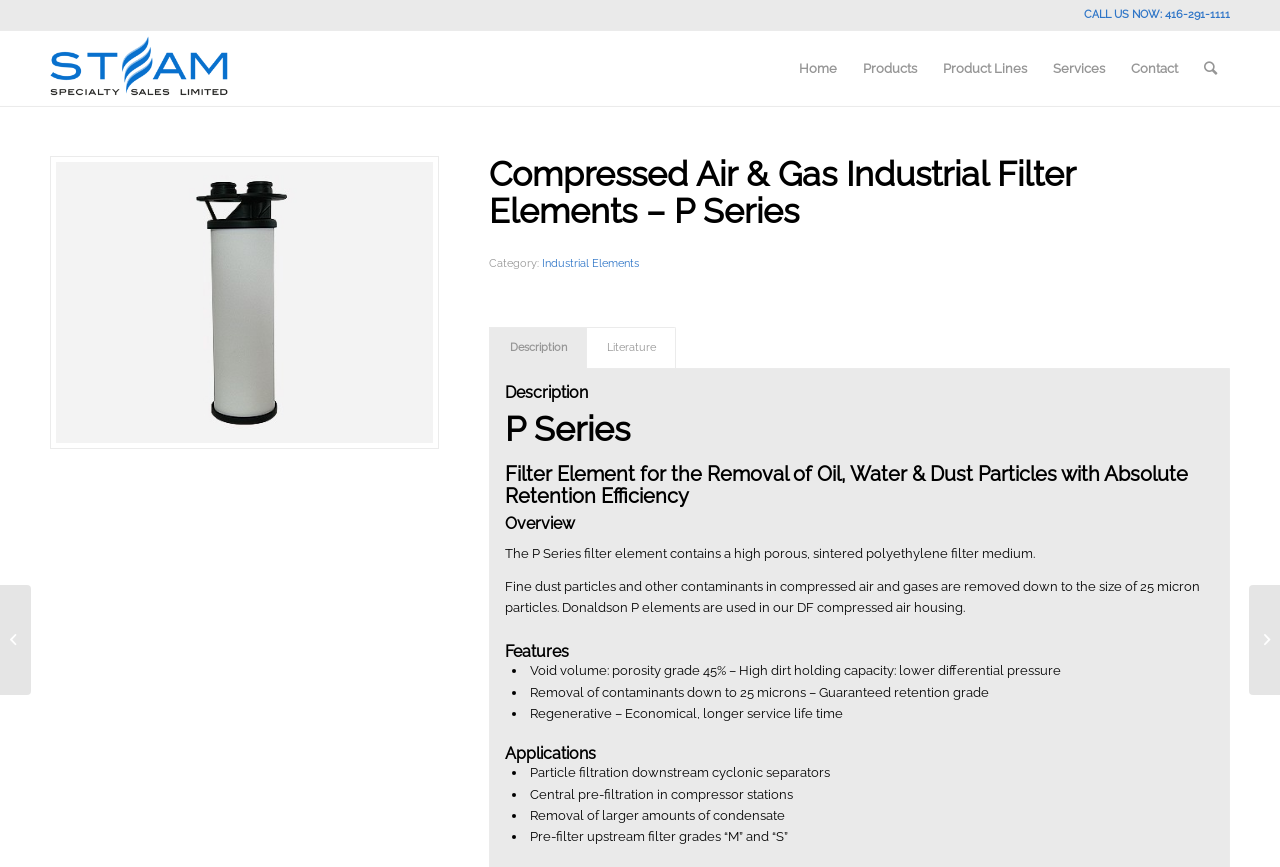Please use the details from the image to answer the following question comprehensively:
How many applications are listed for the P Series filter element?

The applications of the P Series filter element are listed in the section with the heading 'Applications'. I counted the number of list items in this section and found four applications: particle filtration downstream cyclonic separators, central pre-filtration in compressor stations, removal of larger amounts of condensate, and pre-filter upstream filter grades 'M' and 'S'.